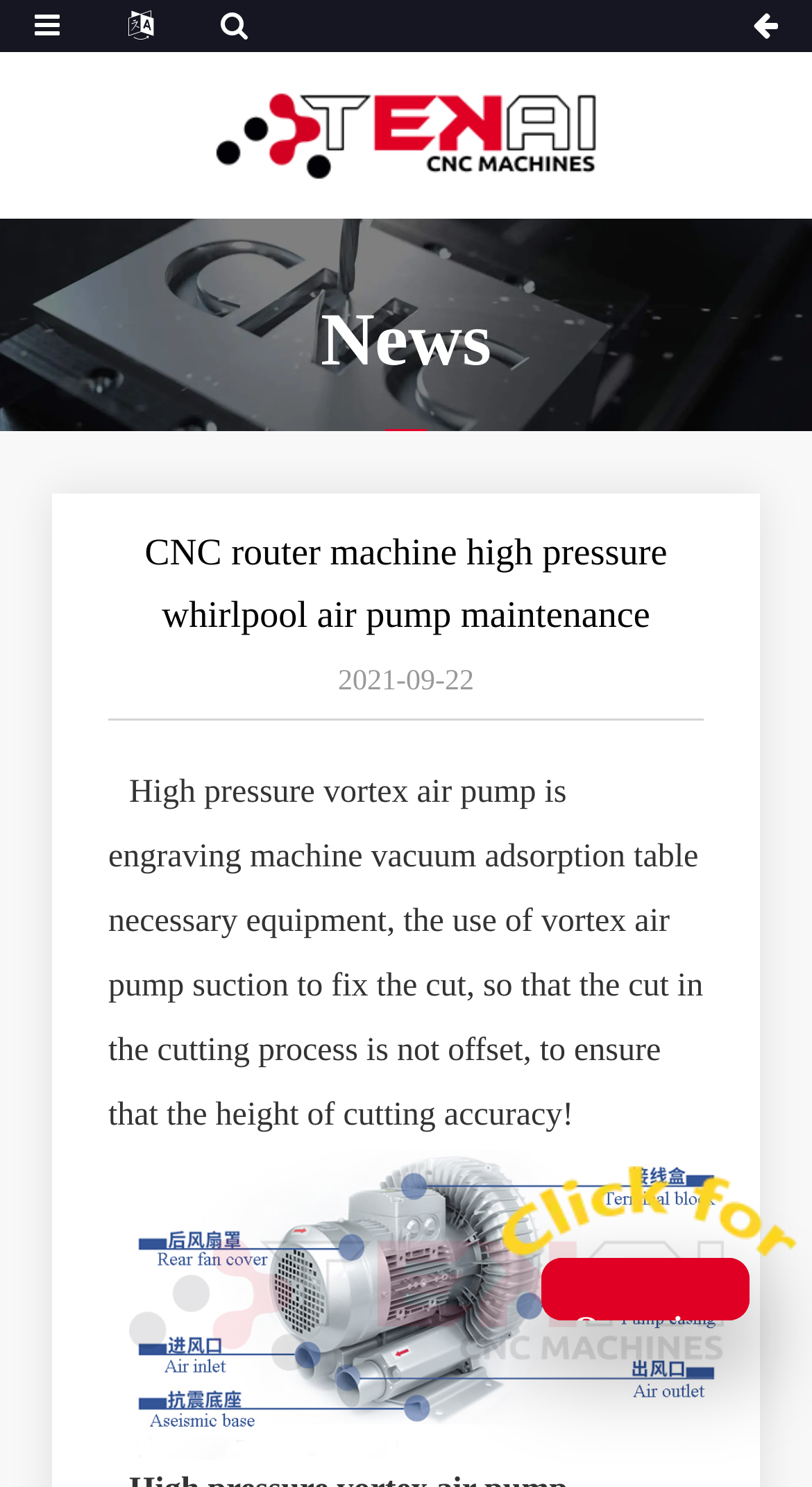Use a single word or phrase to answer this question: 
What is the date of the news article?

2021-09-22